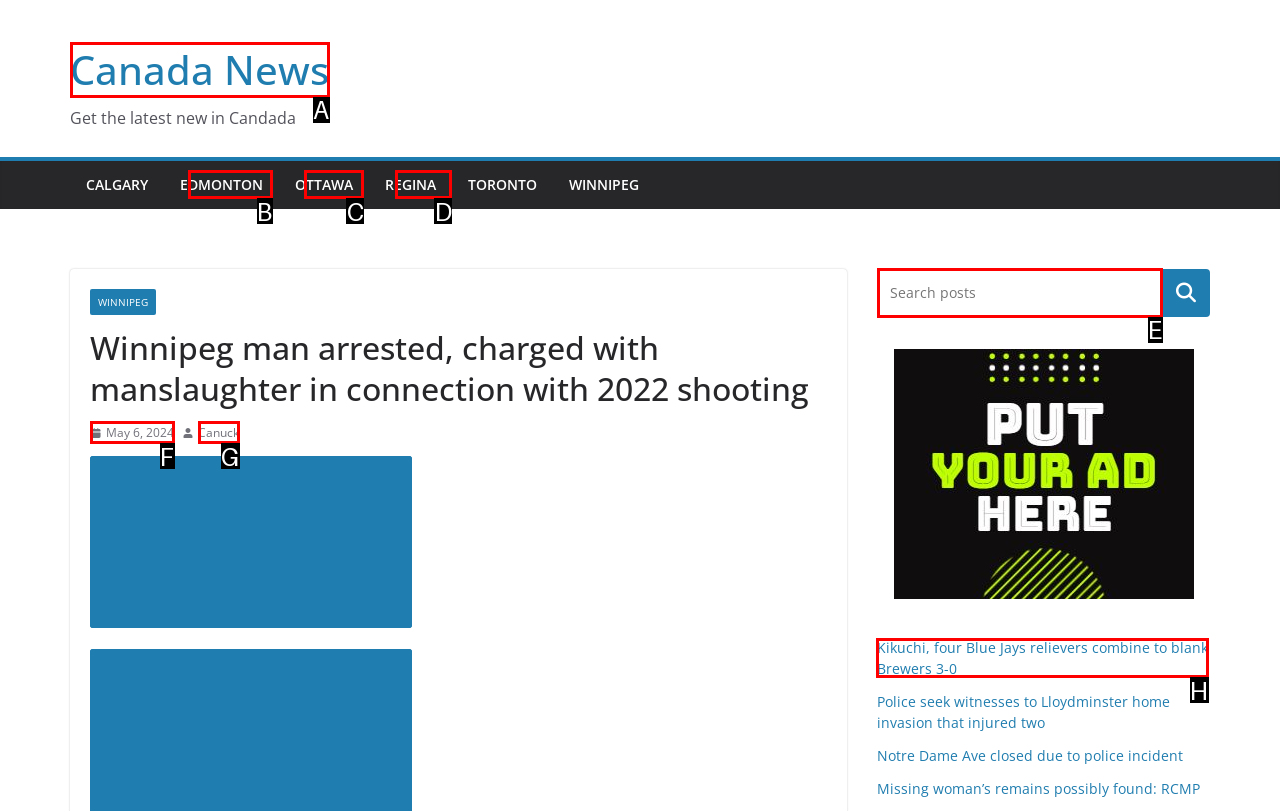Select the HTML element that needs to be clicked to carry out the task: Read about Kikuchi, four Blue Jays relievers combine to blank Brewers 3-0
Provide the letter of the correct option.

H